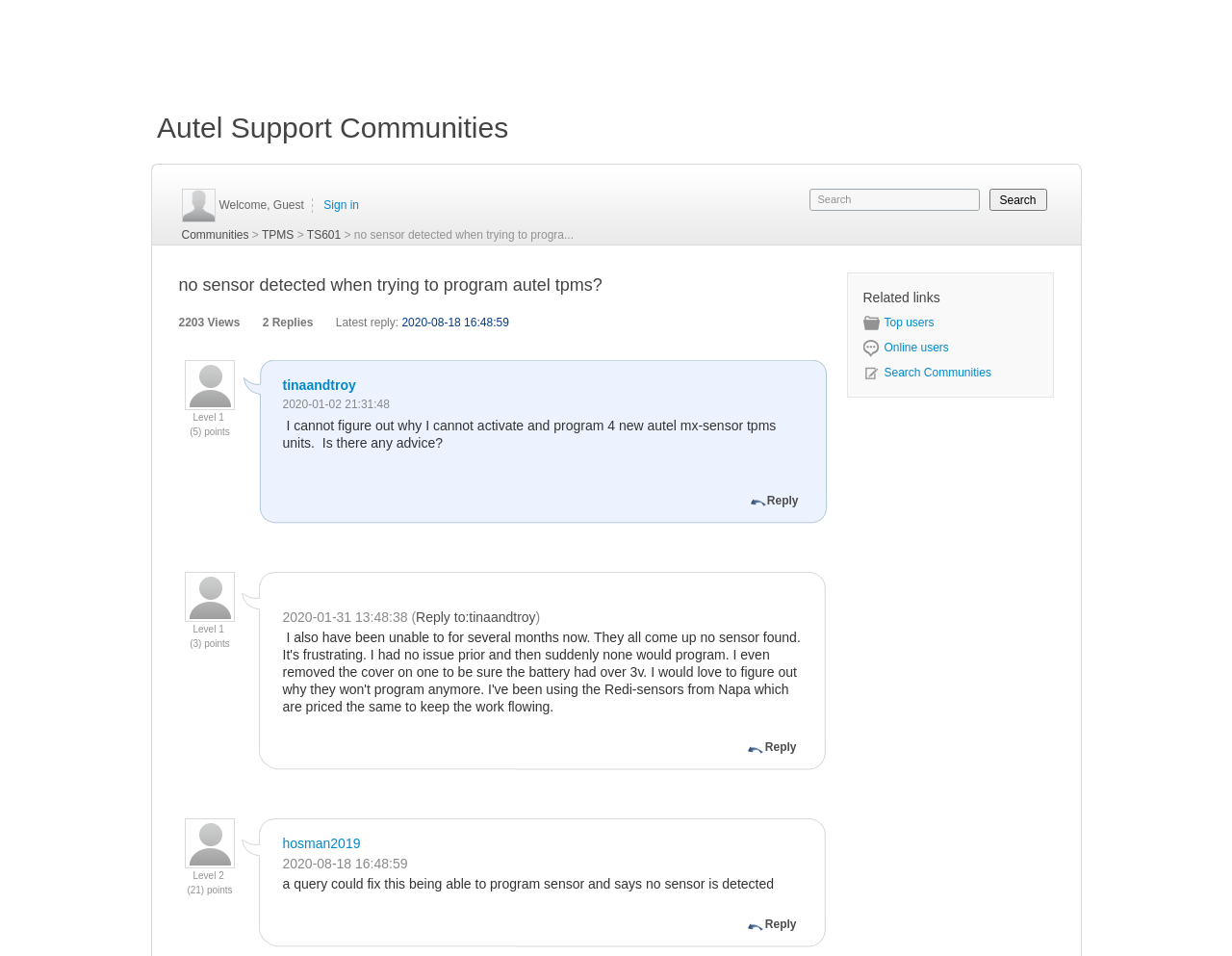Respond to the following query with just one word or a short phrase: 
What is the purpose of the 'Reply' links?

To respond to a post